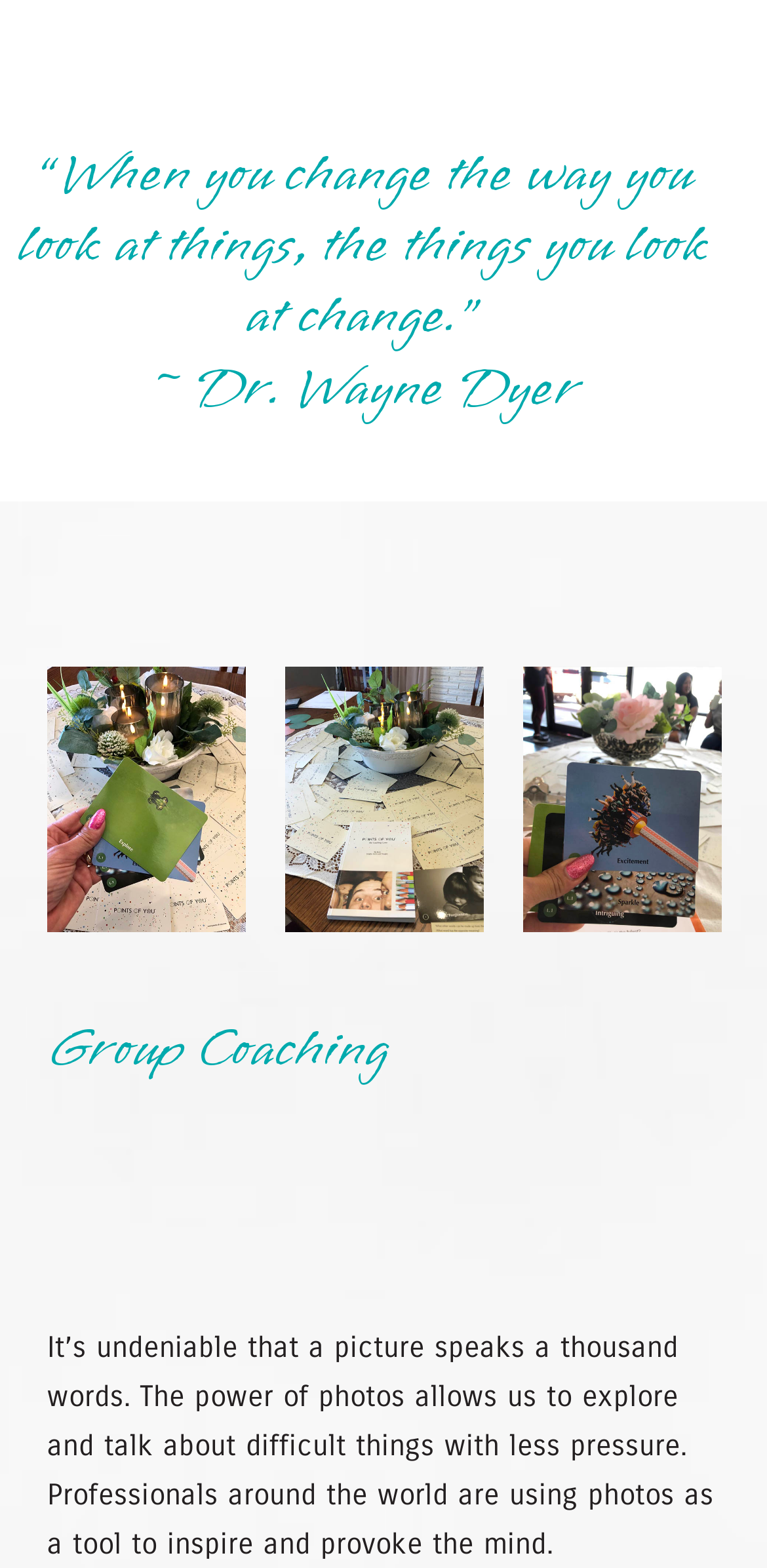Provide your answer in a single word or phrase: 
What is the quote at the top of the page?

Dr. Wayne Dyer quote